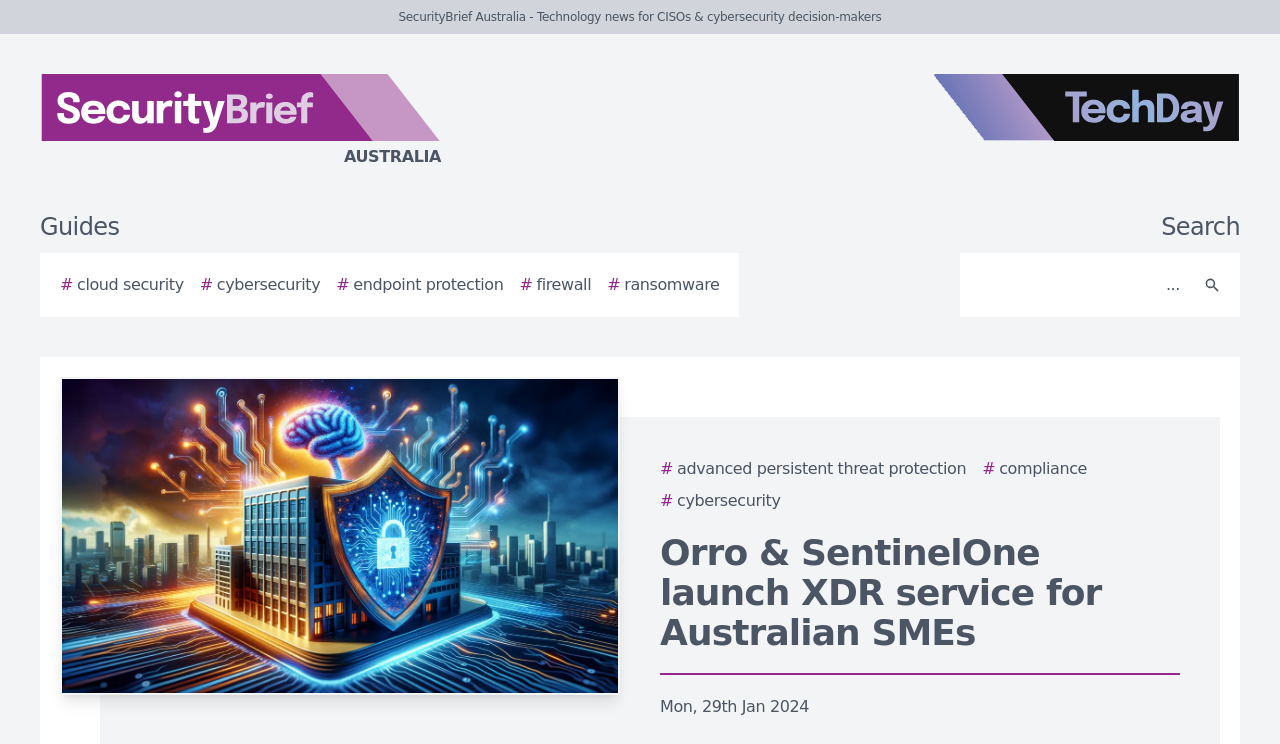What is the purpose of the textbox on the top right?
Identify the answer in the screenshot and reply with a single word or phrase.

Search